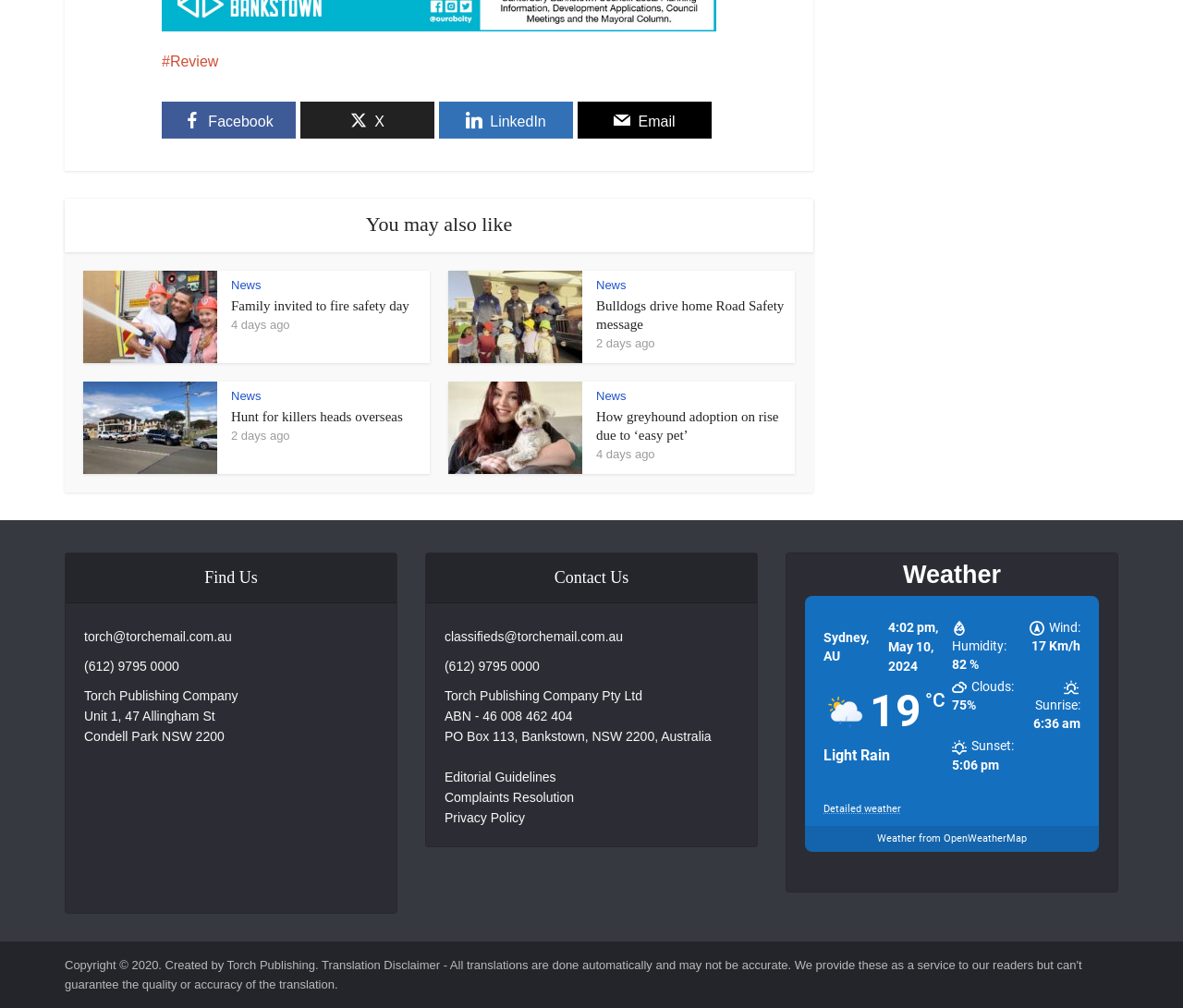Identify the bounding box coordinates of the element that should be clicked to fulfill this task: "View detailed weather information". The coordinates should be provided as four float numbers between 0 and 1, i.e., [left, top, right, bottom].

[0.696, 0.796, 0.762, 0.808]